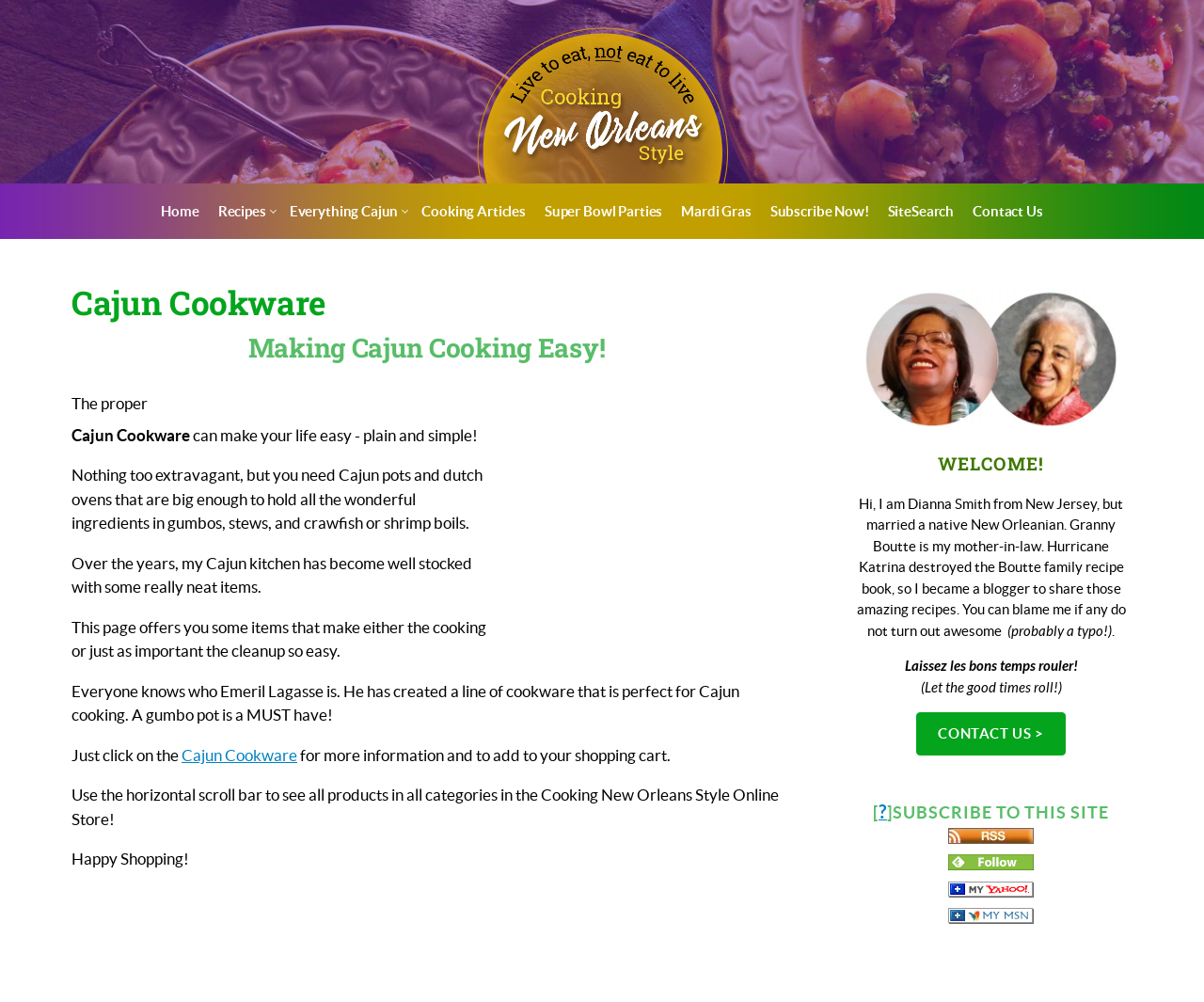Locate the bounding box coordinates of the region to be clicked to comply with the following instruction: "Click on the 'Home' link". The coordinates must be four float numbers between 0 and 1, in the form [left, top, right, bottom].

[0.126, 0.183, 0.173, 0.238]